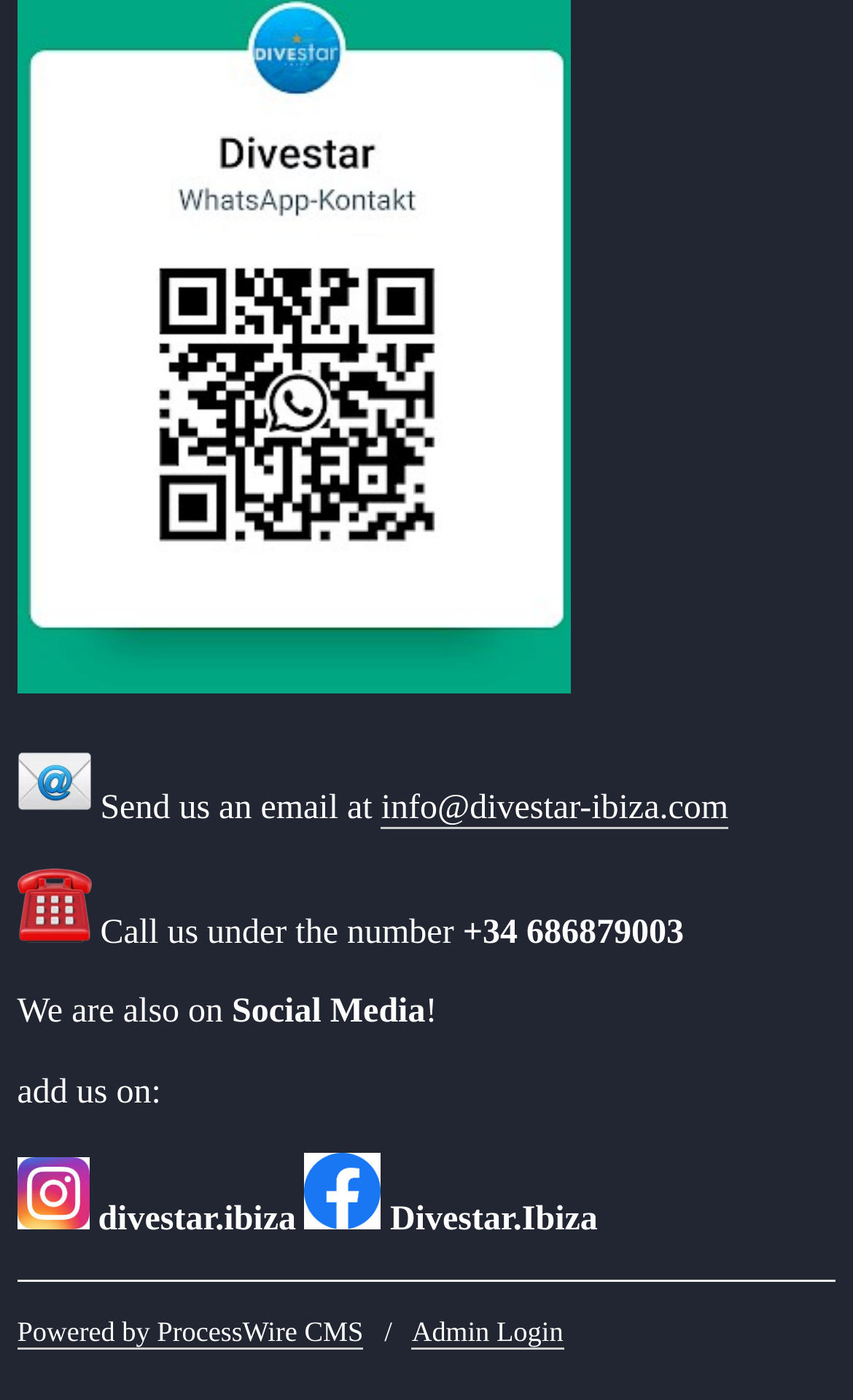Utilize the information from the image to answer the question in detail:
What social media platform can you find Divestar Ibiza on?

I found the text 'We are also on Social Media !' and an image, but it doesn't specify which social media platform. However, I found a text 'divestar.ibiza' which might be a username on a social media platform.